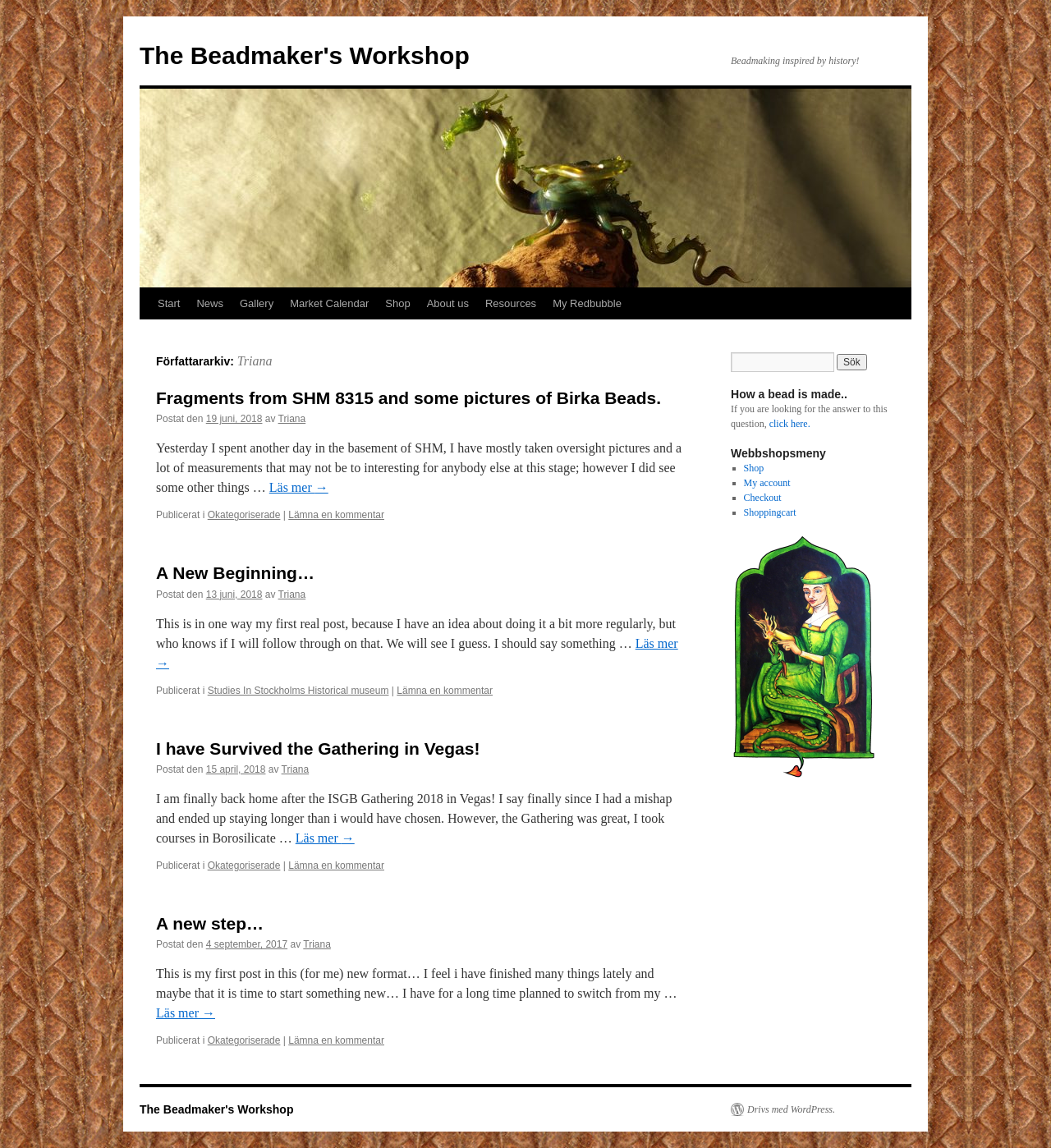Find the bounding box coordinates corresponding to the UI element with the description: "Triana". The coordinates should be formatted as [left, top, right, bottom], with values as floats between 0 and 1.

[0.226, 0.308, 0.259, 0.32]